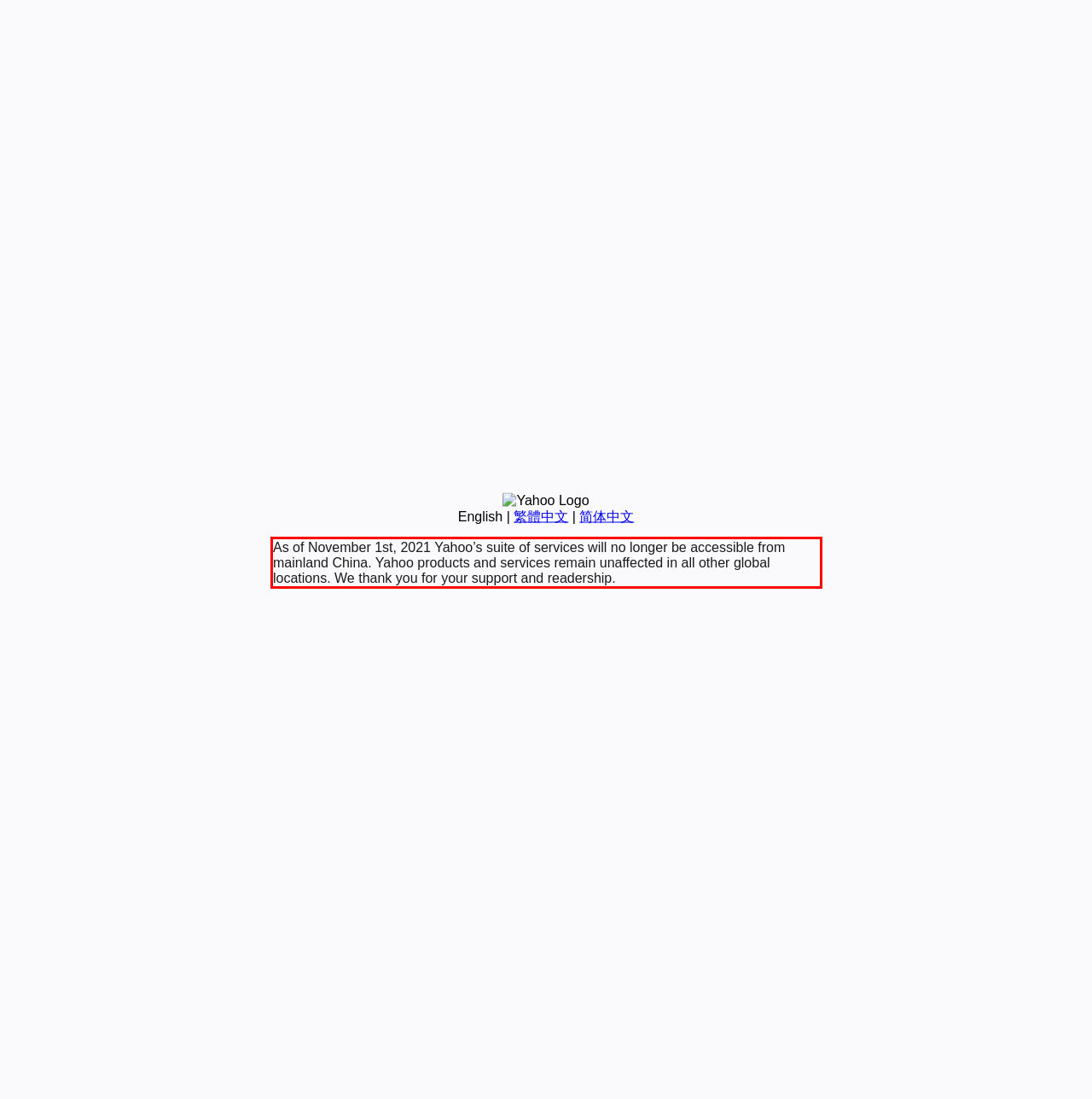Within the screenshot of the webpage, locate the red bounding box and use OCR to identify and provide the text content inside it.

As of November 1st, 2021 Yahoo’s suite of services will no longer be accessible from mainland China. Yahoo products and services remain unaffected in all other global locations. We thank you for your support and readership.